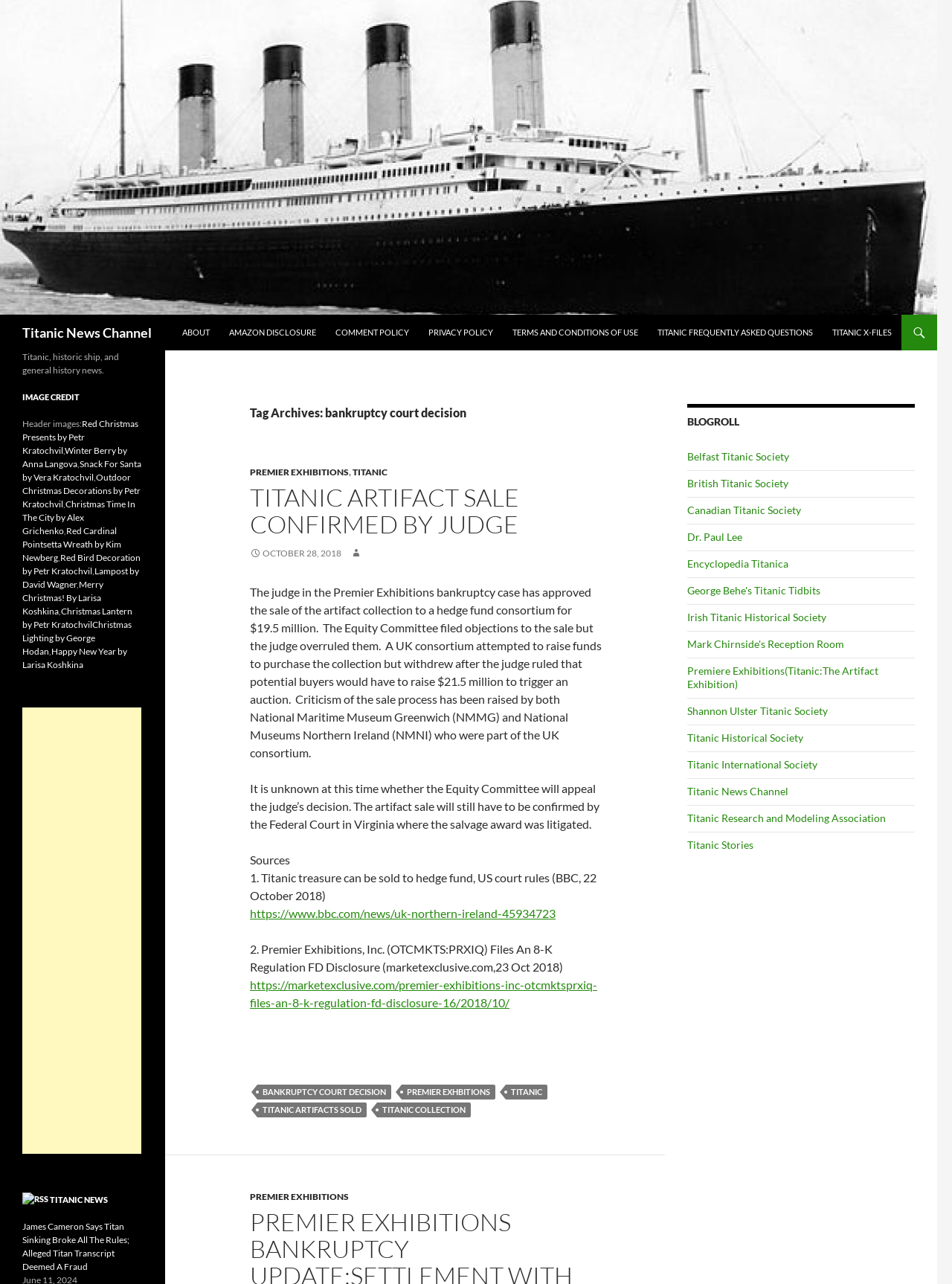Pinpoint the bounding box coordinates of the clickable element needed to complete the instruction: "click on Titanic News Channel". The coordinates should be provided as four float numbers between 0 and 1: [left, top, right, bottom].

[0.0, 0.116, 0.984, 0.127]